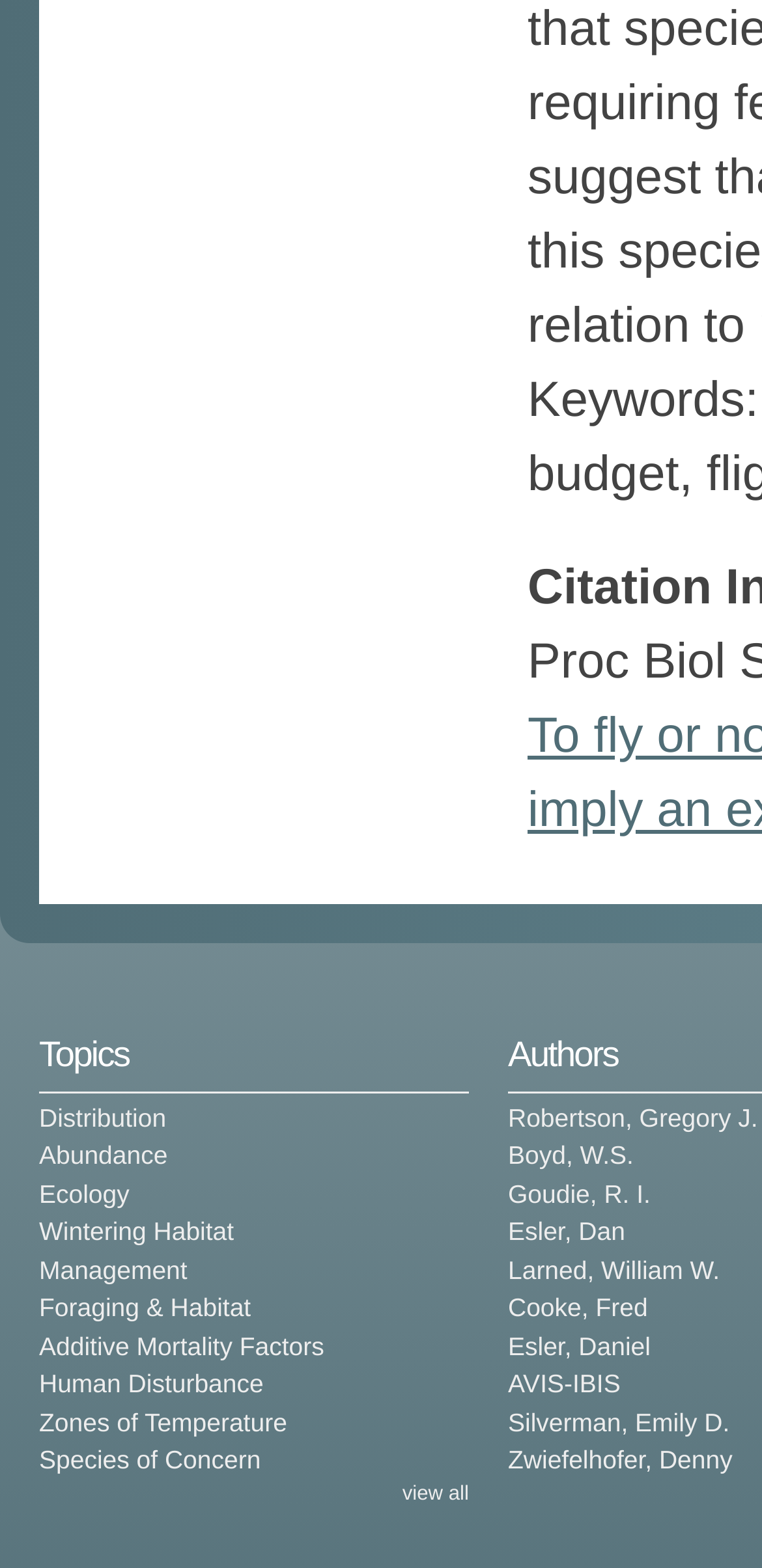Based on what you see in the screenshot, provide a thorough answer to this question: What is the first topic listed?

The first topic listed is 'Distribution' which is a link element located at the top left of the webpage with a bounding box coordinate of [0.051, 0.703, 0.218, 0.722].